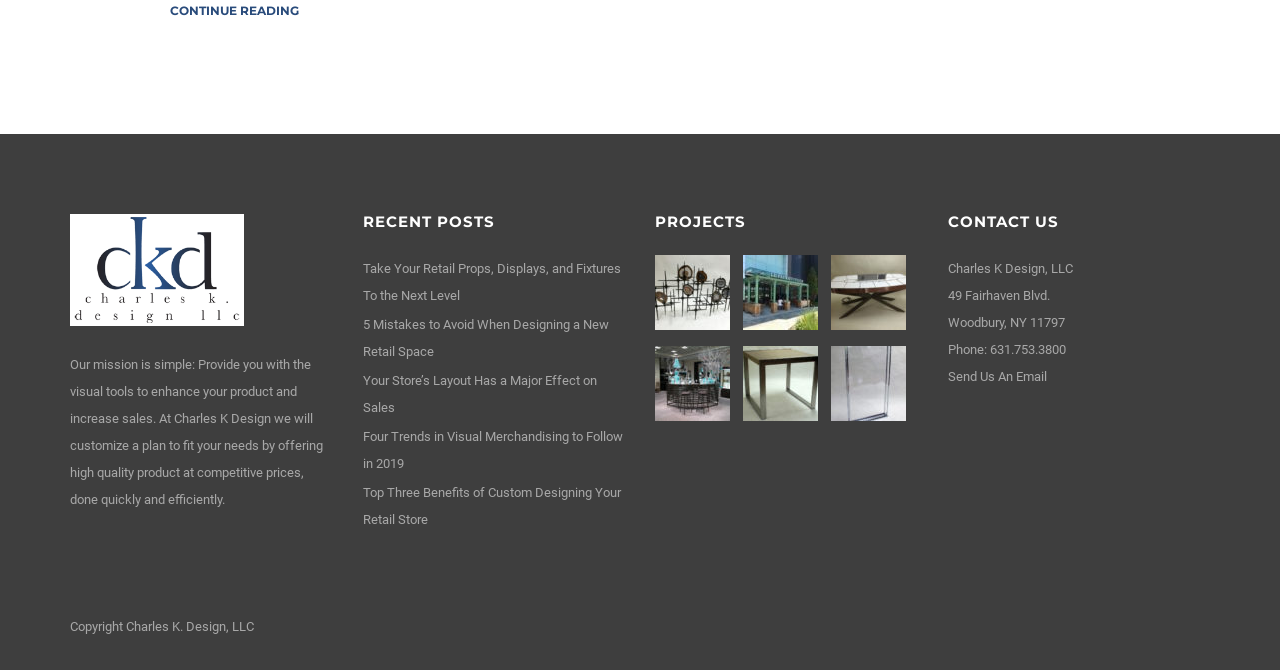What is the address of Charles K Design?
From the image, provide a succinct answer in one word or a short phrase.

49 Fairhaven Blvd.